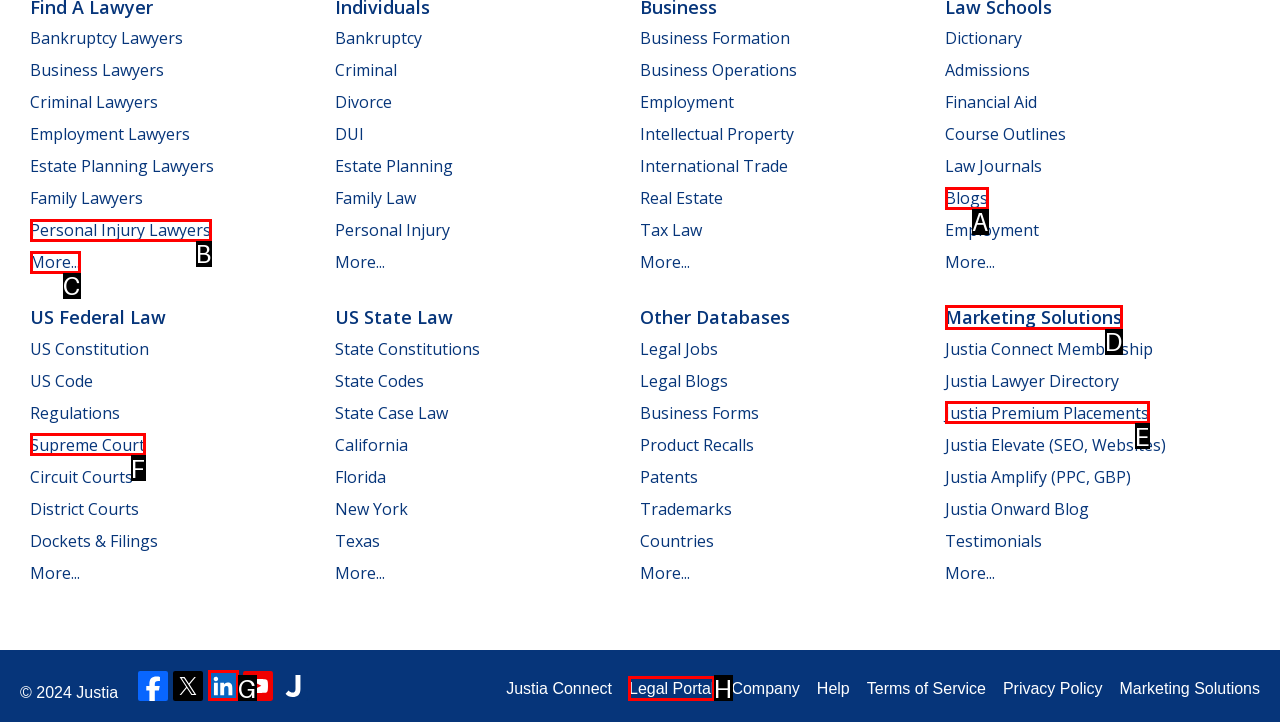Choose the letter of the UI element that aligns with the following description: Supreme Court
State your answer as the letter from the listed options.

F